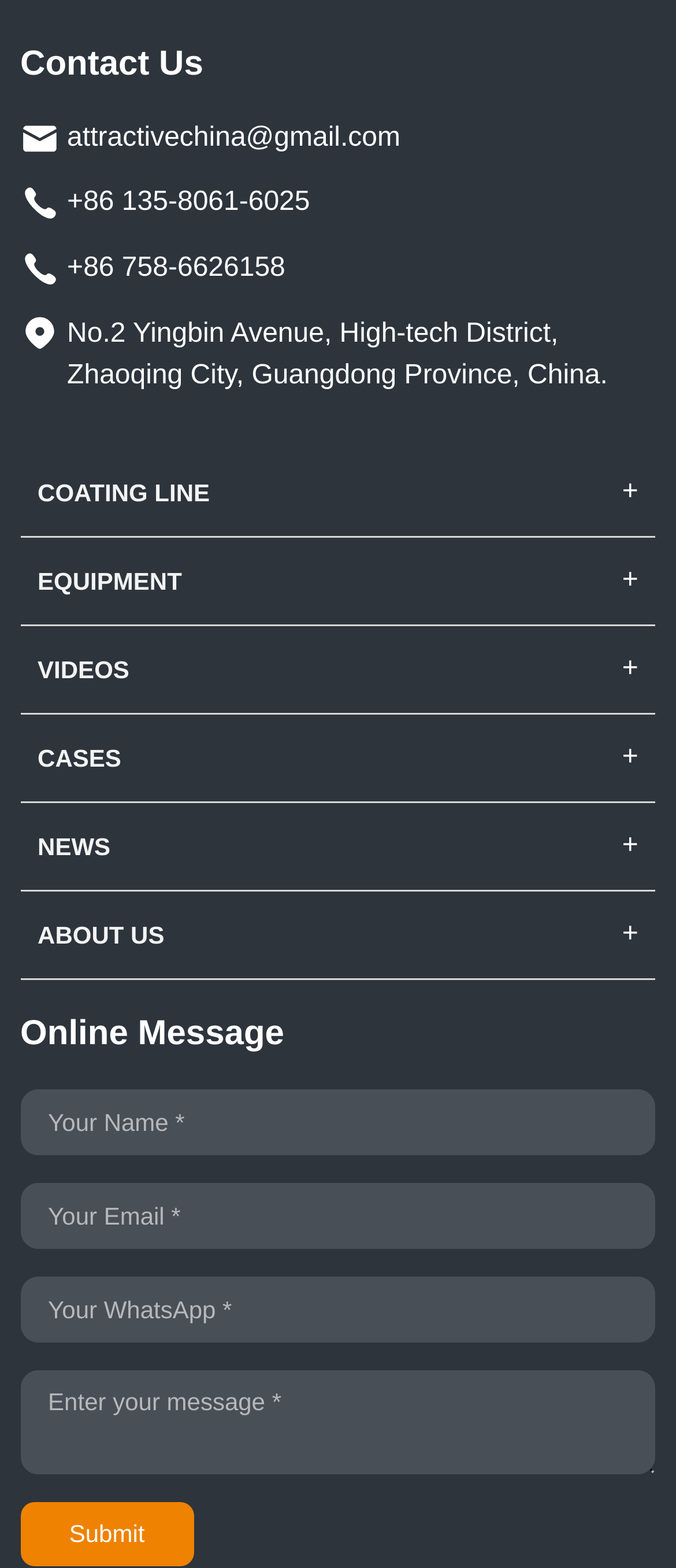What is the address of the company?
Provide a detailed answer to the question using information from the image.

The company's address is displayed as a static text in the 'Contact Us' section, which is 'No.2 Yingbin Avenue, High-tech District, Zhaoqing City, Guangdong Province, China'.